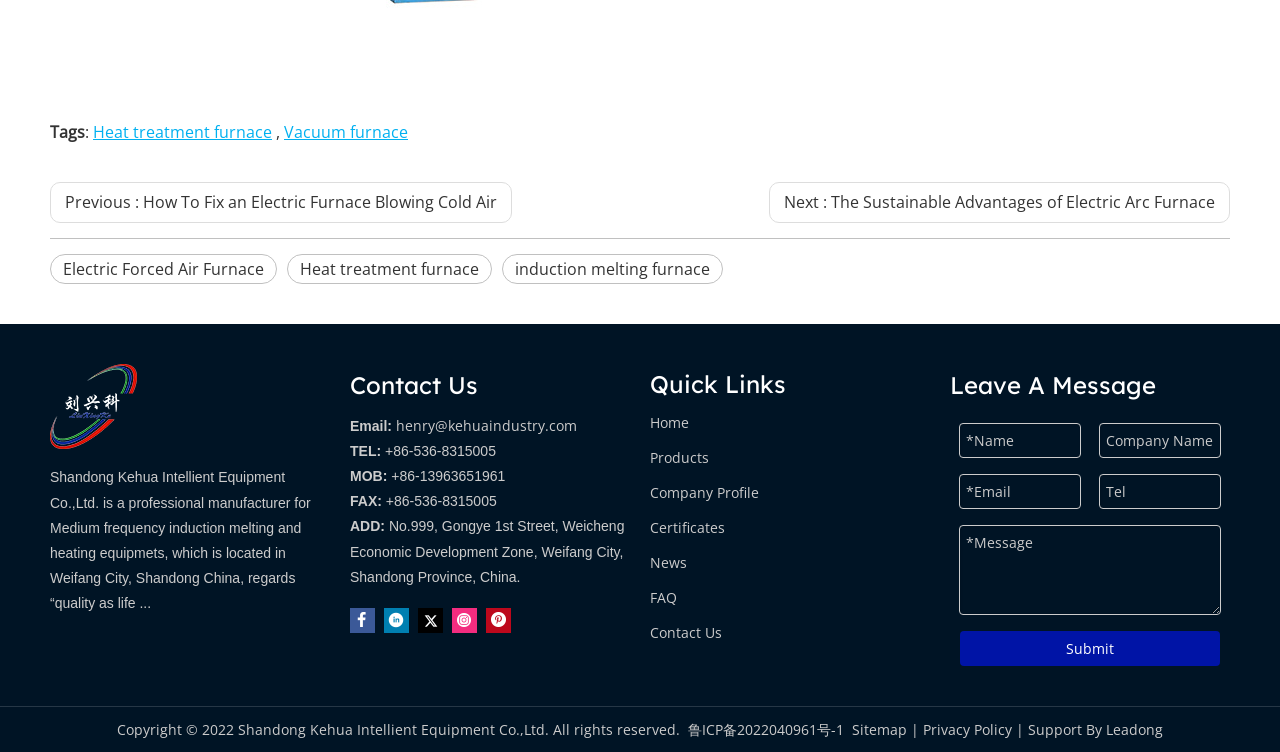Refer to the screenshot and answer the following question in detail:
What is the email address for contact?

The email address can be found in the link element under the 'Contact Us' heading, which is 'henry@kehuaindustry.com'.